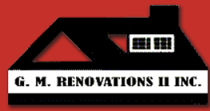How many years of experience does the company have?
Please provide a single word or phrase as your answer based on the screenshot.

Over 40 years